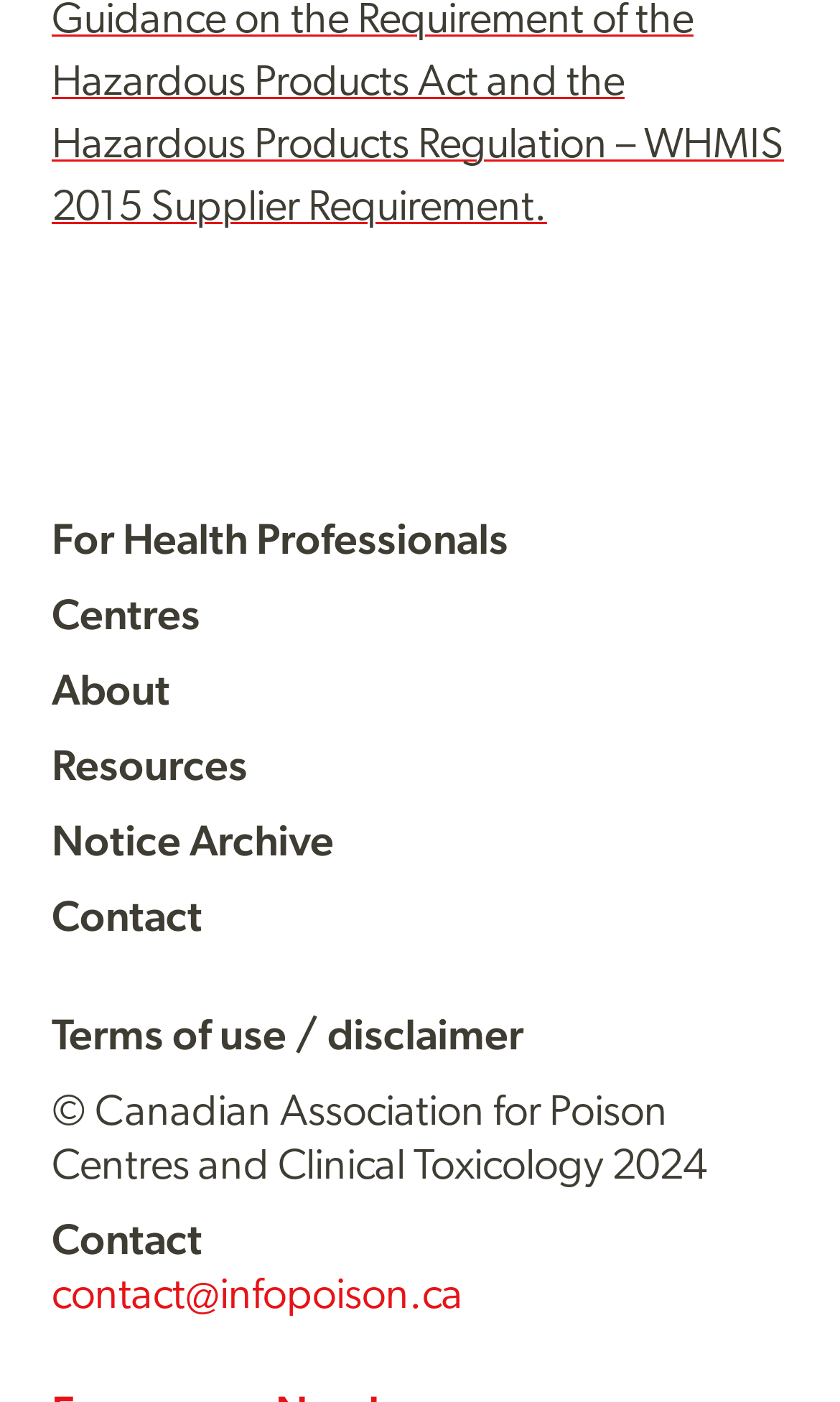Show the bounding box coordinates for the element that needs to be clicked to execute the following instruction: "Visit the Centres page". Provide the coordinates in the form of four float numbers between 0 and 1, i.e., [left, top, right, bottom].

[0.062, 0.422, 0.238, 0.453]